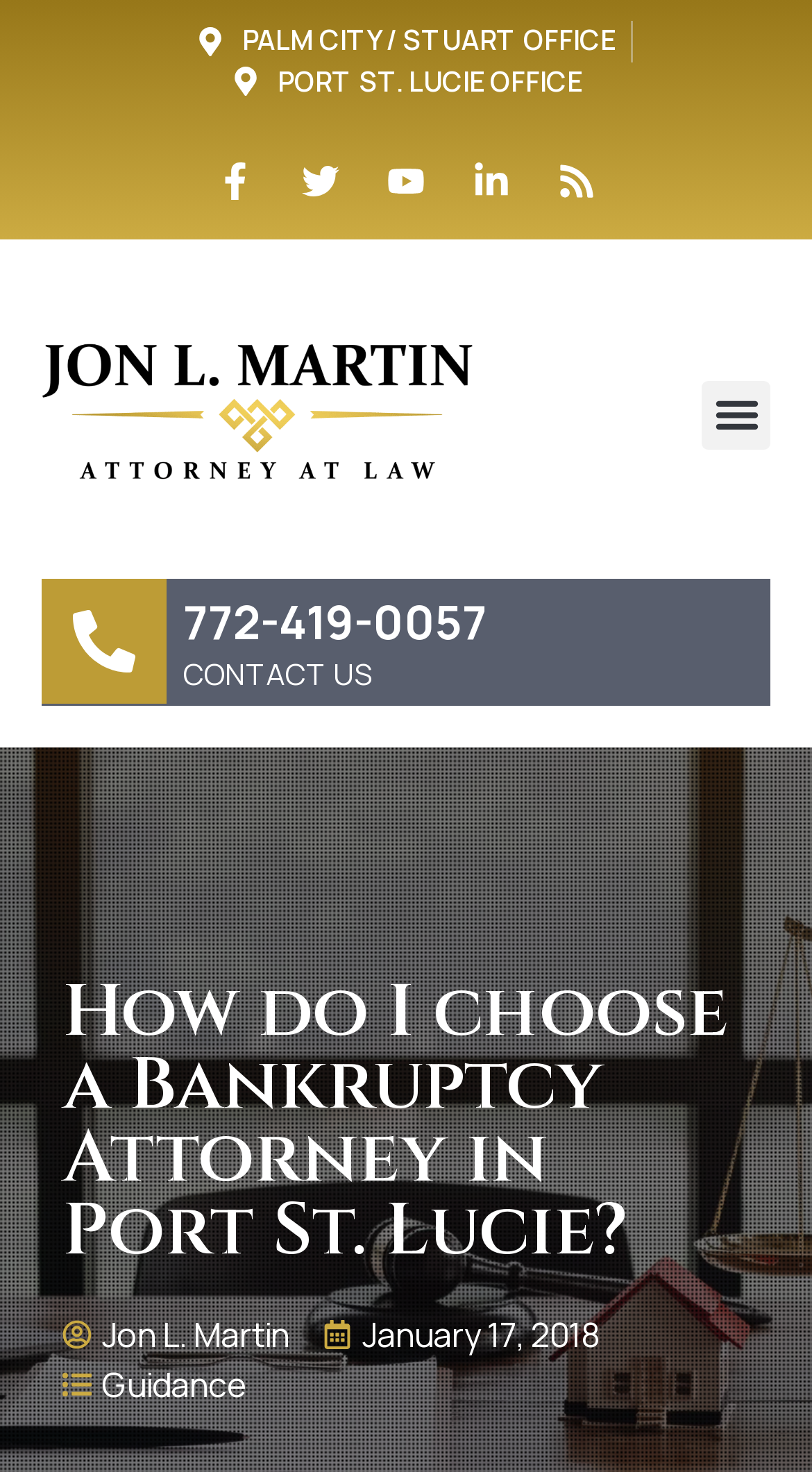Identify and provide the text of the main header on the webpage.

How do I choose a Bankruptcy Attorney in Port St. Lucie?